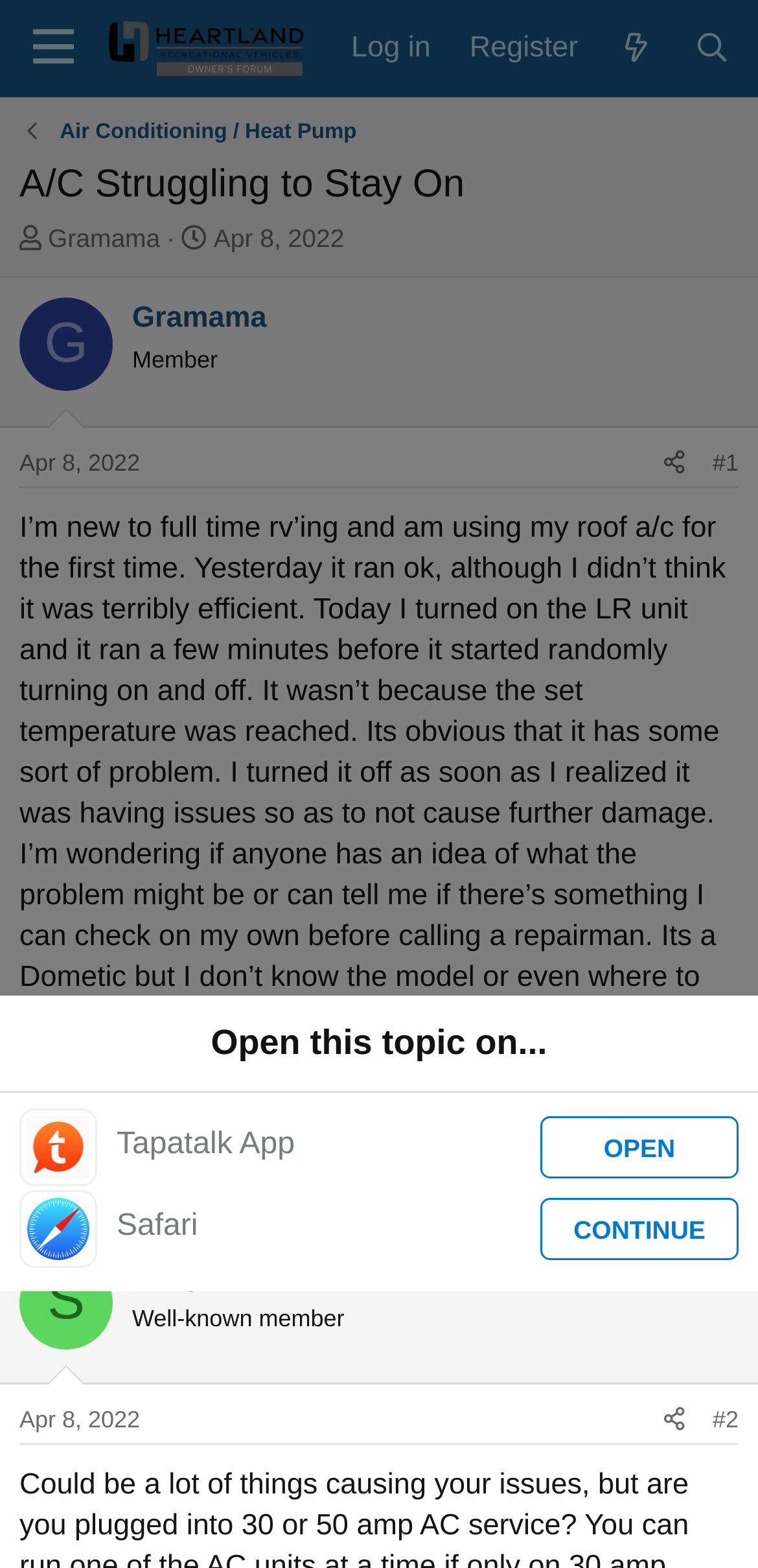Identify the bounding box coordinates for the UI element described as follows: alt="Heartland Owners Forum". Use the format (top-left x, top-left y, bottom-right x, bottom-right y) and ensure all values are floating point numbers between 0 and 1.

[0.143, 0.014, 0.4, 0.048]